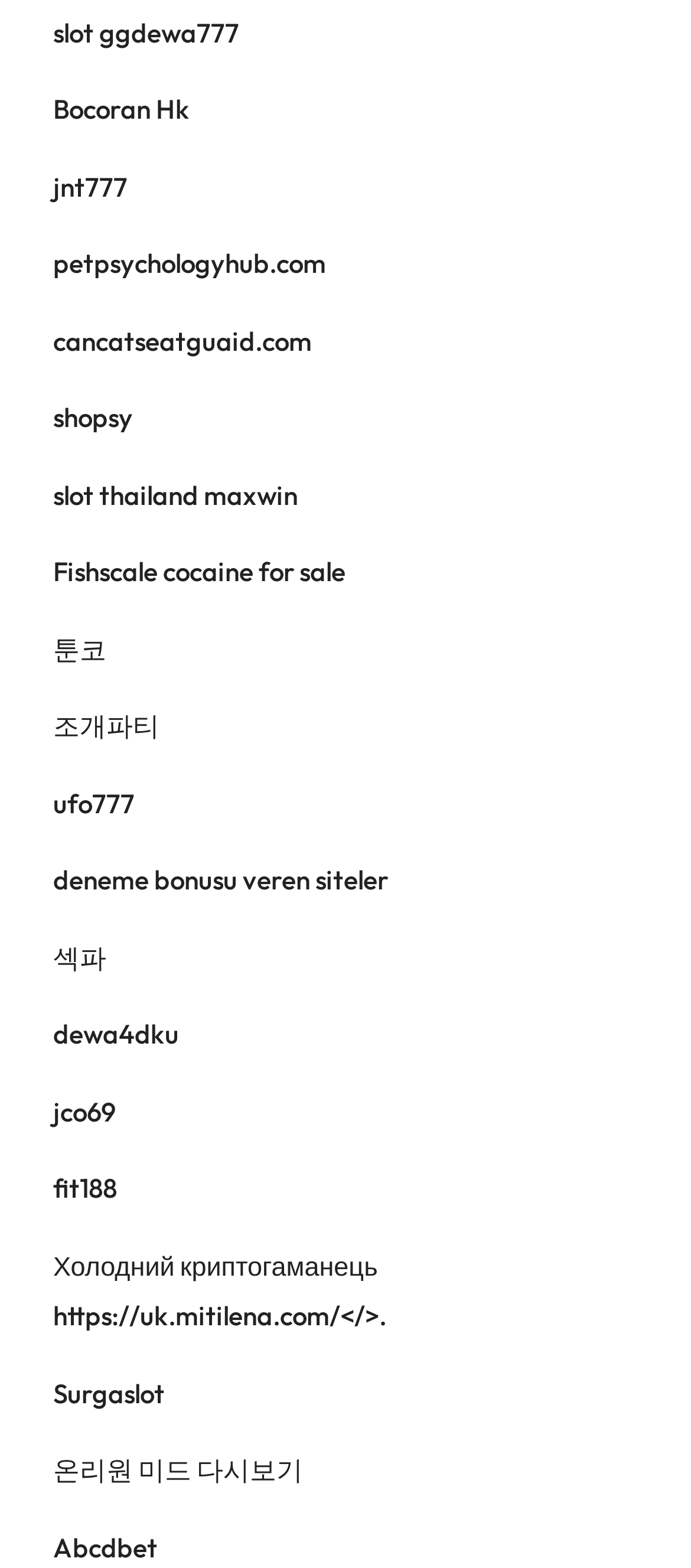Provide a brief response using a word or short phrase to this question:
What is the first link on the webpage?

slot ggdewa777